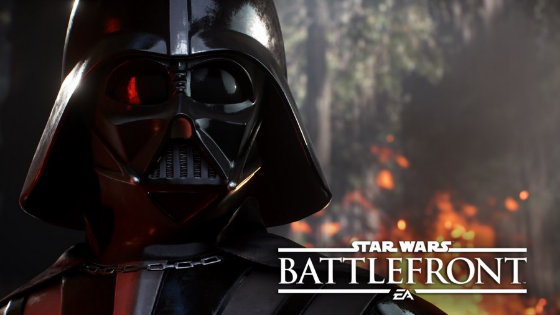What is the name of the video game featured in the image? Examine the screenshot and reply using just one word or a brief phrase.

Star Wars Battlefront